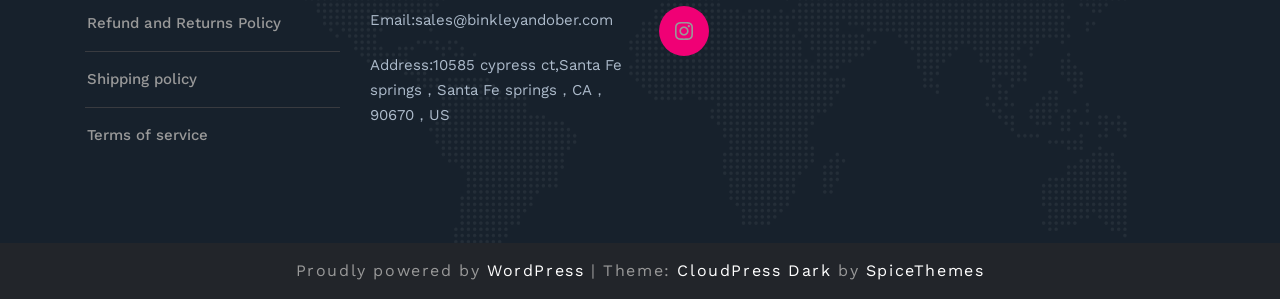Refer to the element description SpiceThemes and identify the corresponding bounding box in the screenshot. Format the coordinates as (top-left x, top-left y, bottom-right x, bottom-right y) with values in the range of 0 to 1.

[0.676, 0.873, 0.769, 0.936]